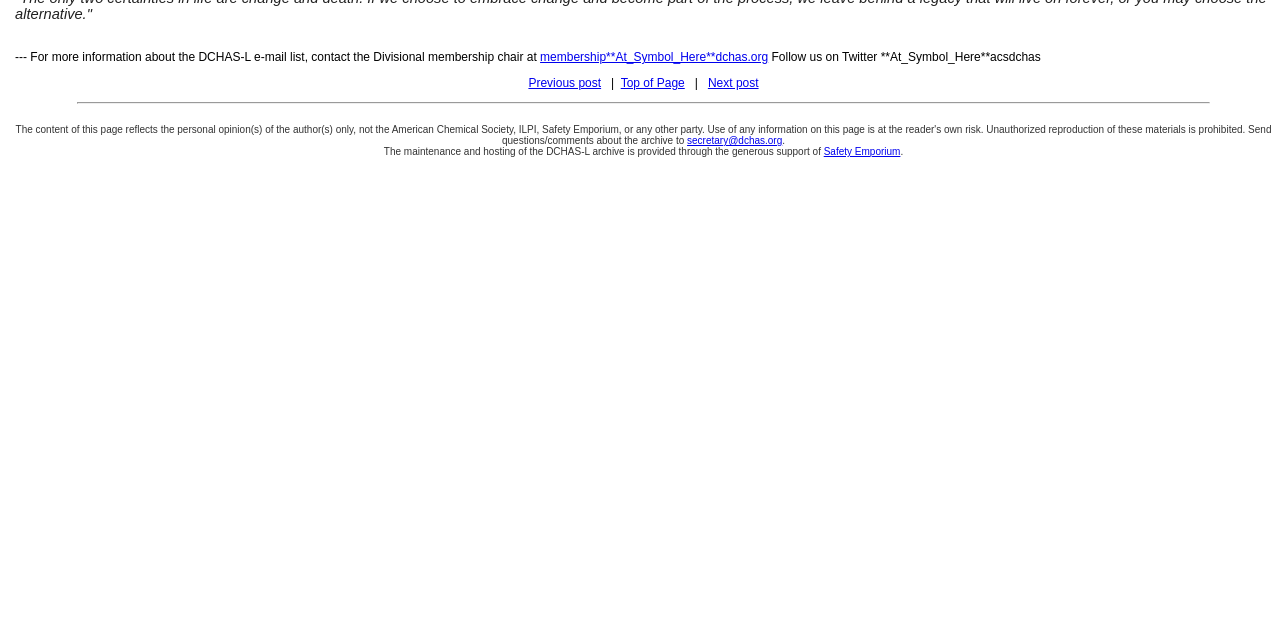Determine the bounding box coordinates for the UI element matching this description: "secretary@dchas.org".

[0.537, 0.211, 0.611, 0.228]